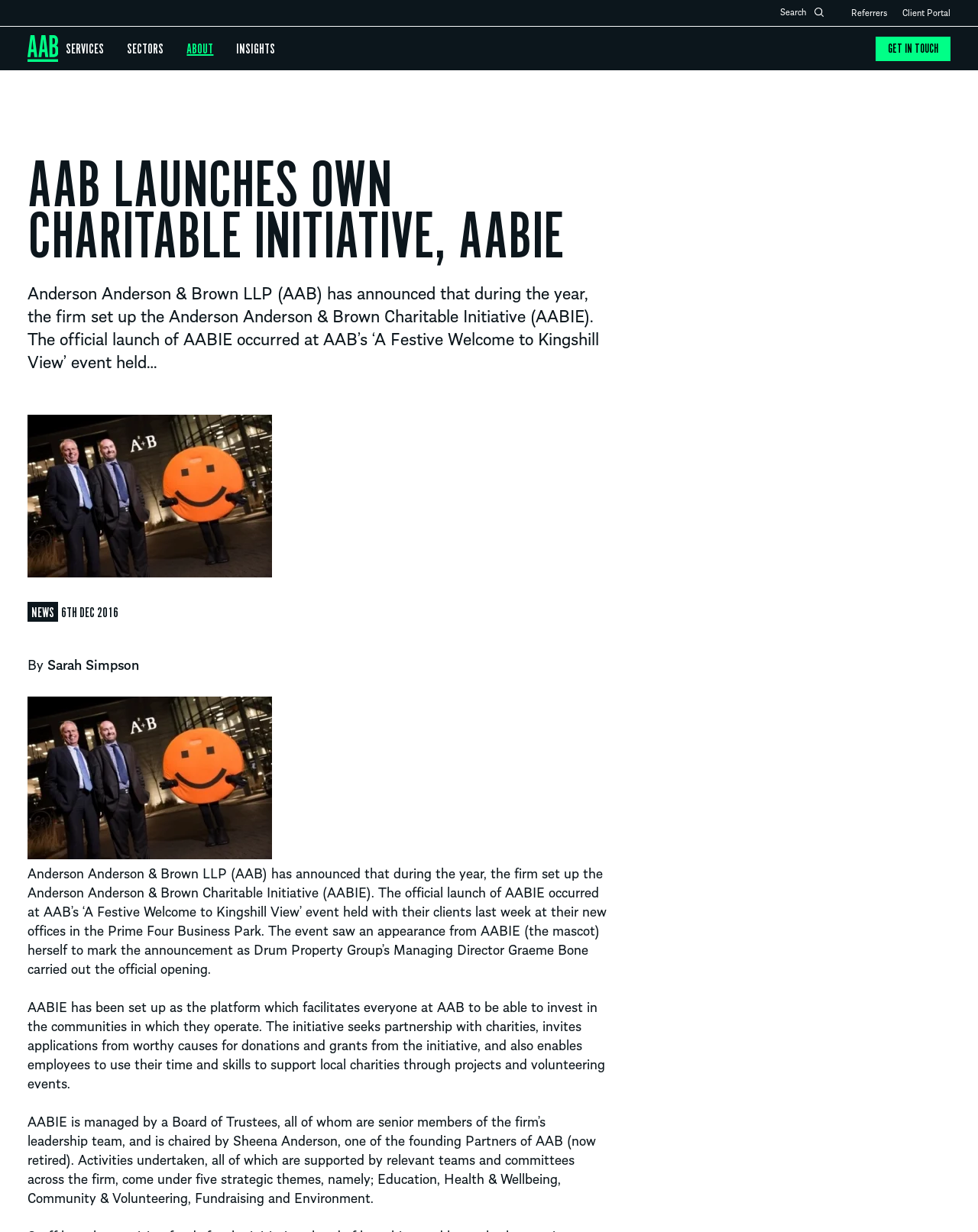What is the purpose of AABIE?
Can you provide a detailed and comprehensive answer to the question?

The purpose of AABIE can be inferred from the webpage as supporting local charities. This information can be obtained from the StaticText element with the text 'AABIE has been set up as the platform which facilitates everyone at AAB to be able to invest in the communities in which they operate.'.